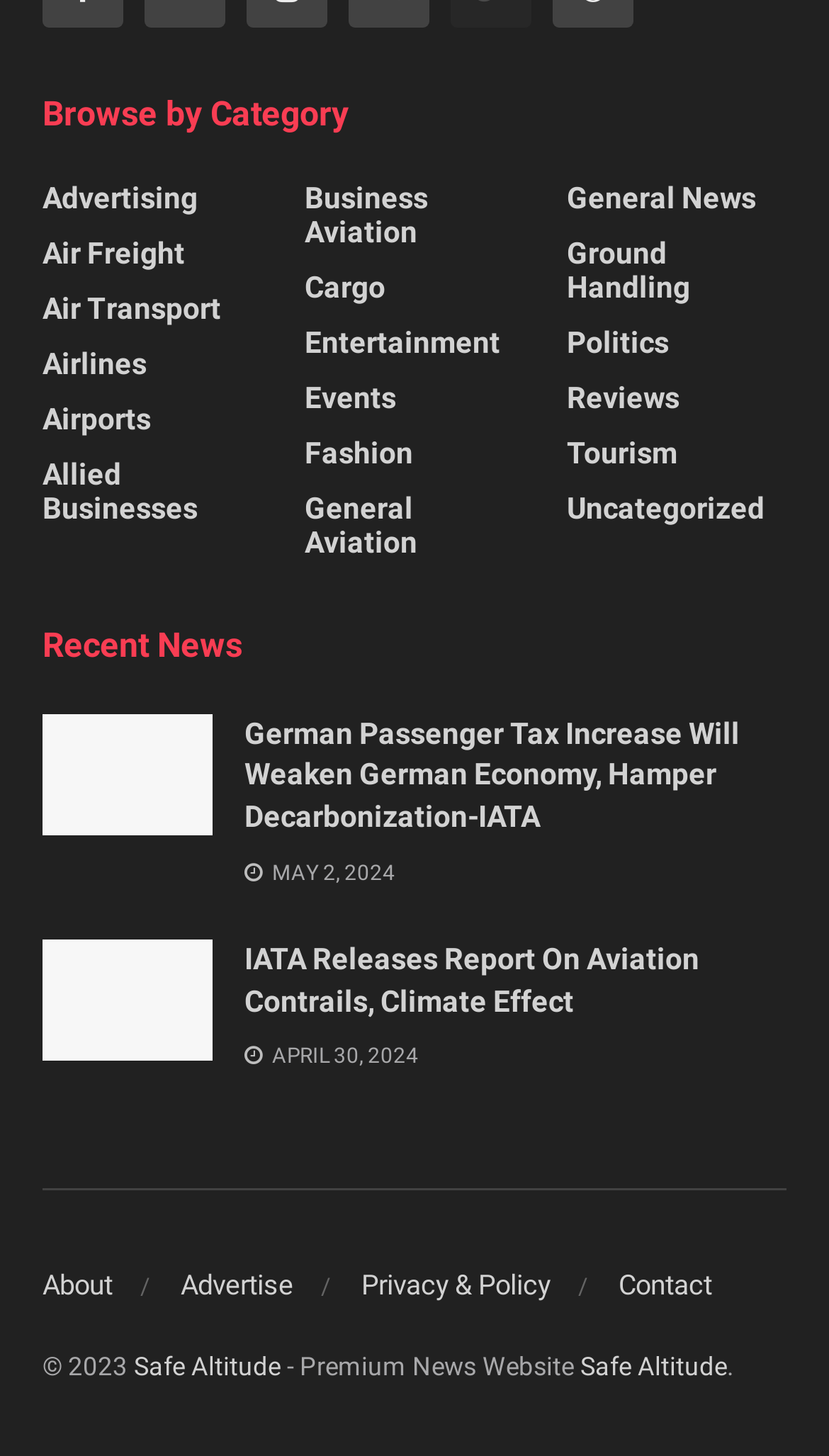Please determine the bounding box of the UI element that matches this description: Safe Altitude. The coordinates should be given as (top-left x, top-left y, bottom-right x, bottom-right y), with all values between 0 and 1.

[0.162, 0.923, 0.338, 0.943]